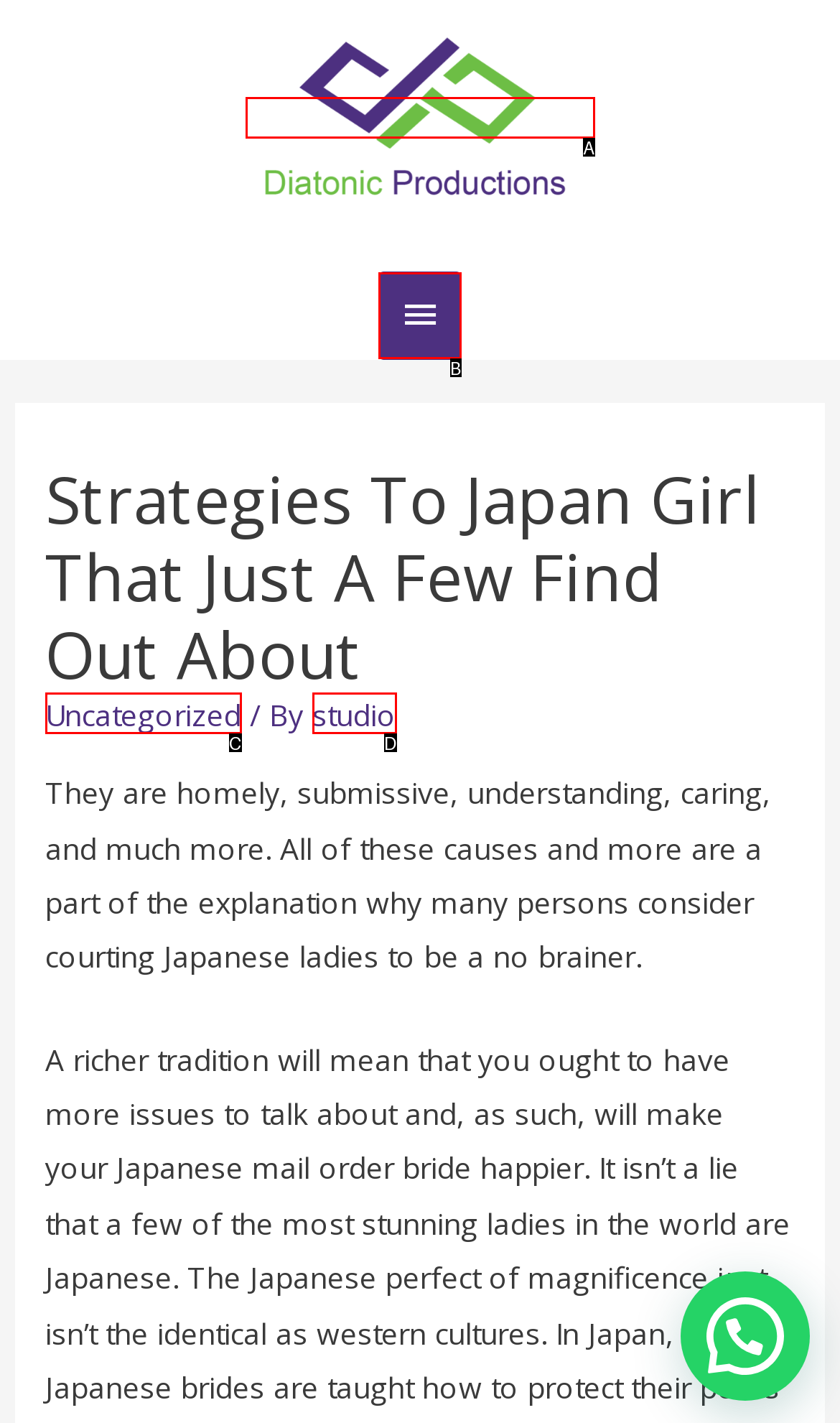From the given choices, indicate the option that best matches: motogoodies.com
State the letter of the chosen option directly.

None